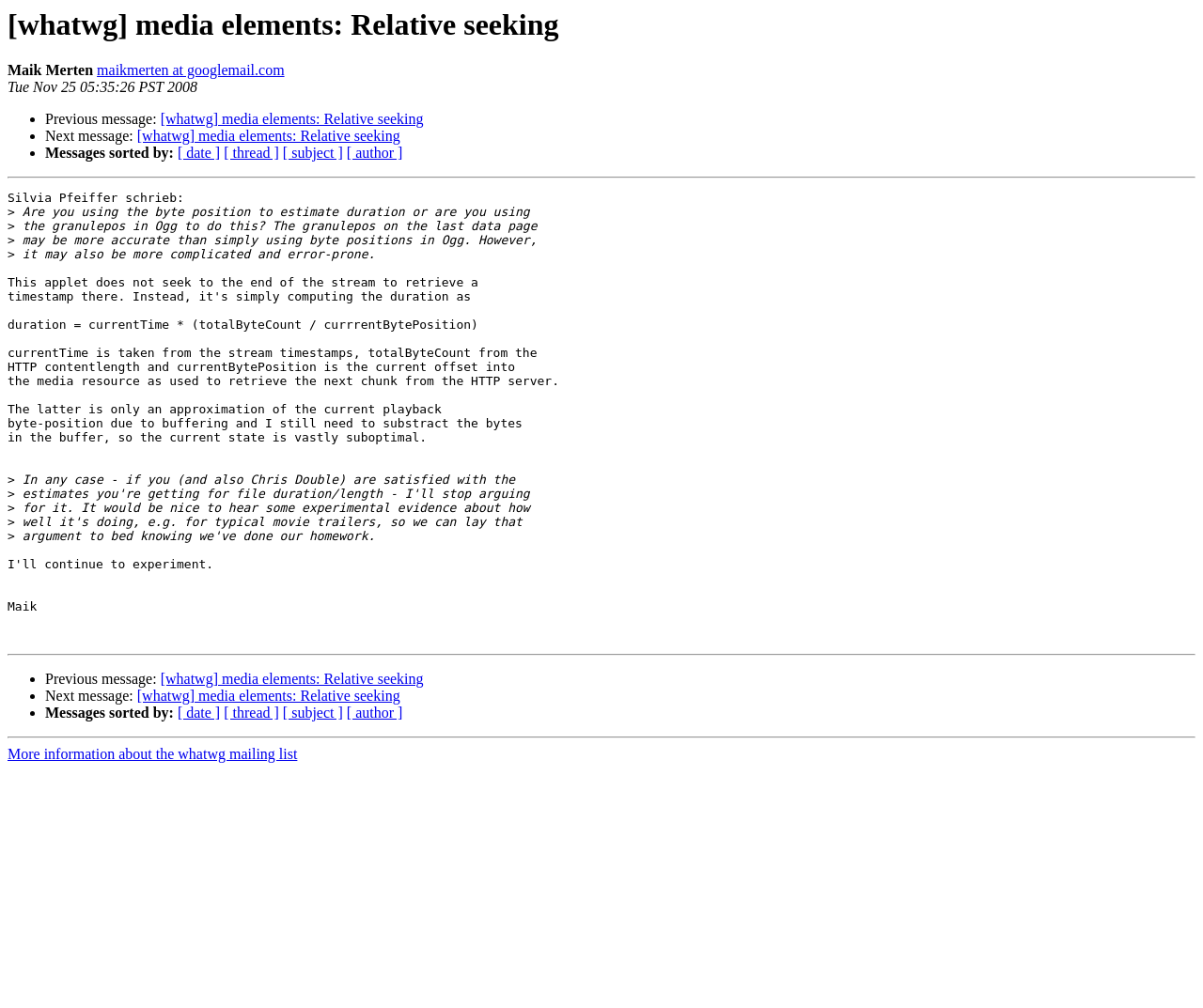Please respond to the question with a concise word or phrase:
What is the date of this message?

Tue Nov 25 05:35:26 PST 2008